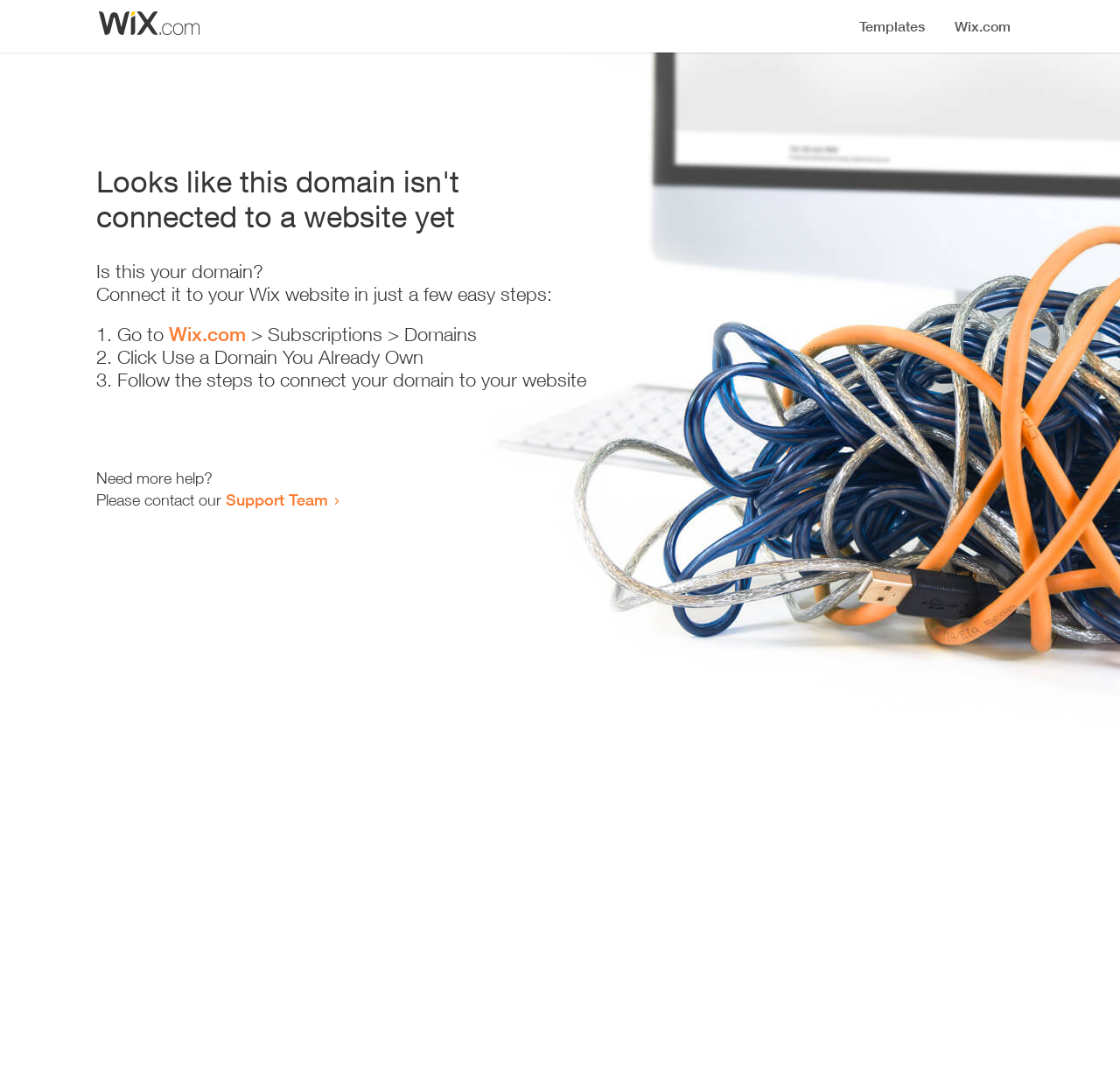Generate the main heading text from the webpage.

Looks like this domain isn't
connected to a website yet